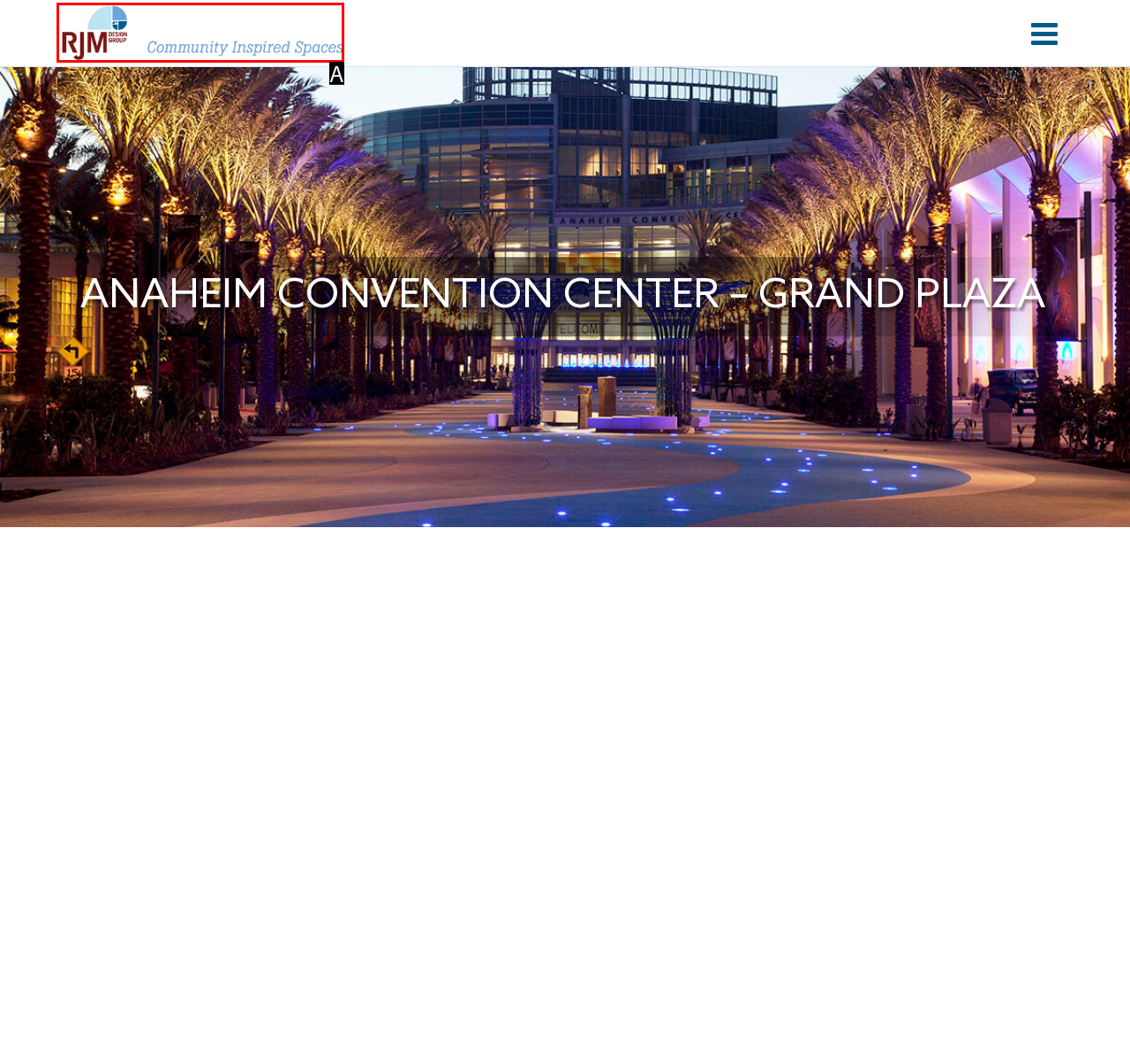Match the description: alt="rjmdesigngroup.com" to the correct HTML element. Provide the letter of your choice from the given options.

A